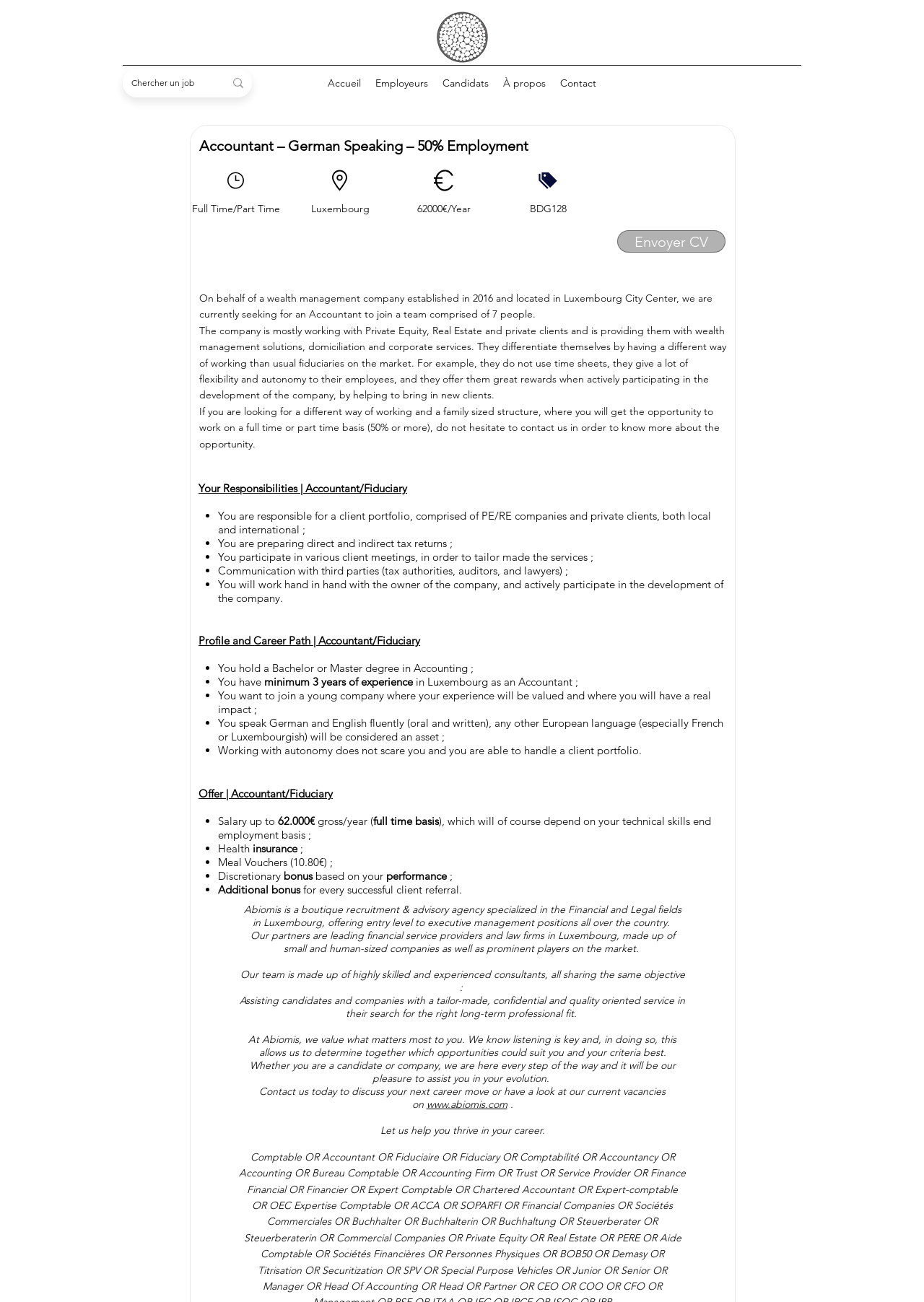What is the salary range for the job?
Provide an in-depth answer to the question, covering all aspects.

The salary range for the job is '62,000€/Year' as indicated by the job offer 'Salary up to 62.000€ gross/year (full time basis), which will of course depend on your technical skills and employment basis;'